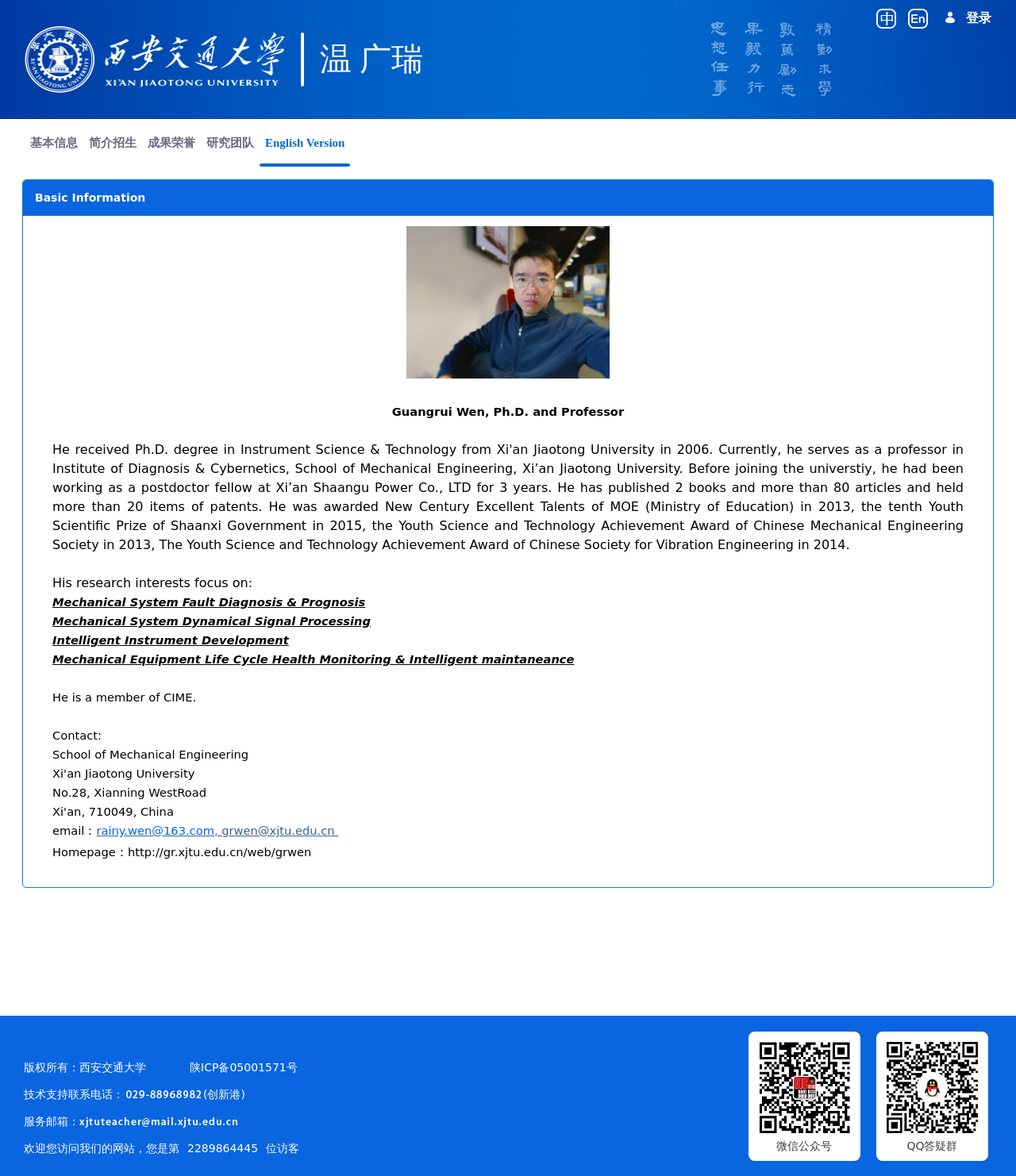Show the bounding box coordinates for the HTML element described as: "温 广瑞".

[0.024, 0.022, 0.416, 0.079]